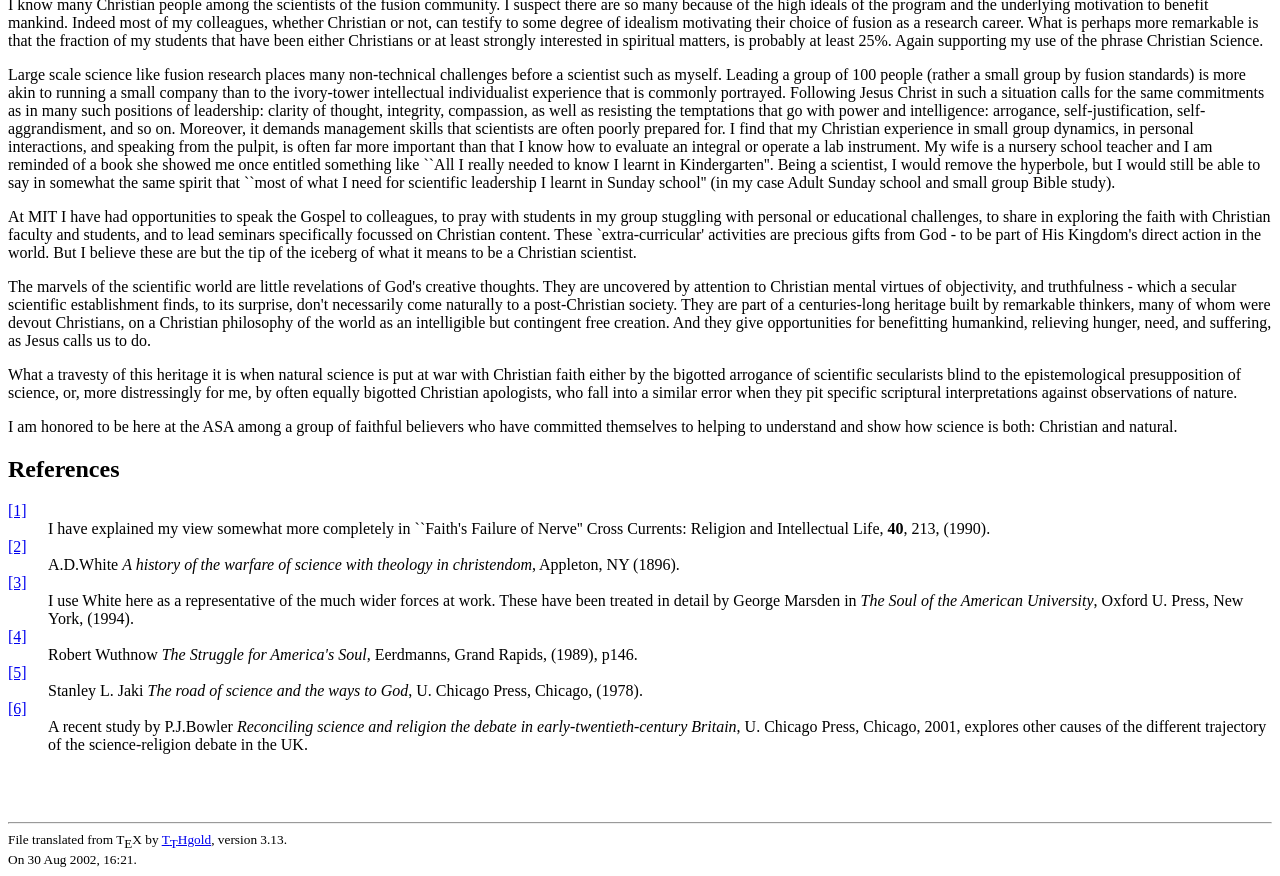Answer the following inquiry with a single word or phrase:
What is the theme of the book 'The road of science and the ways to God'?

Science and religion